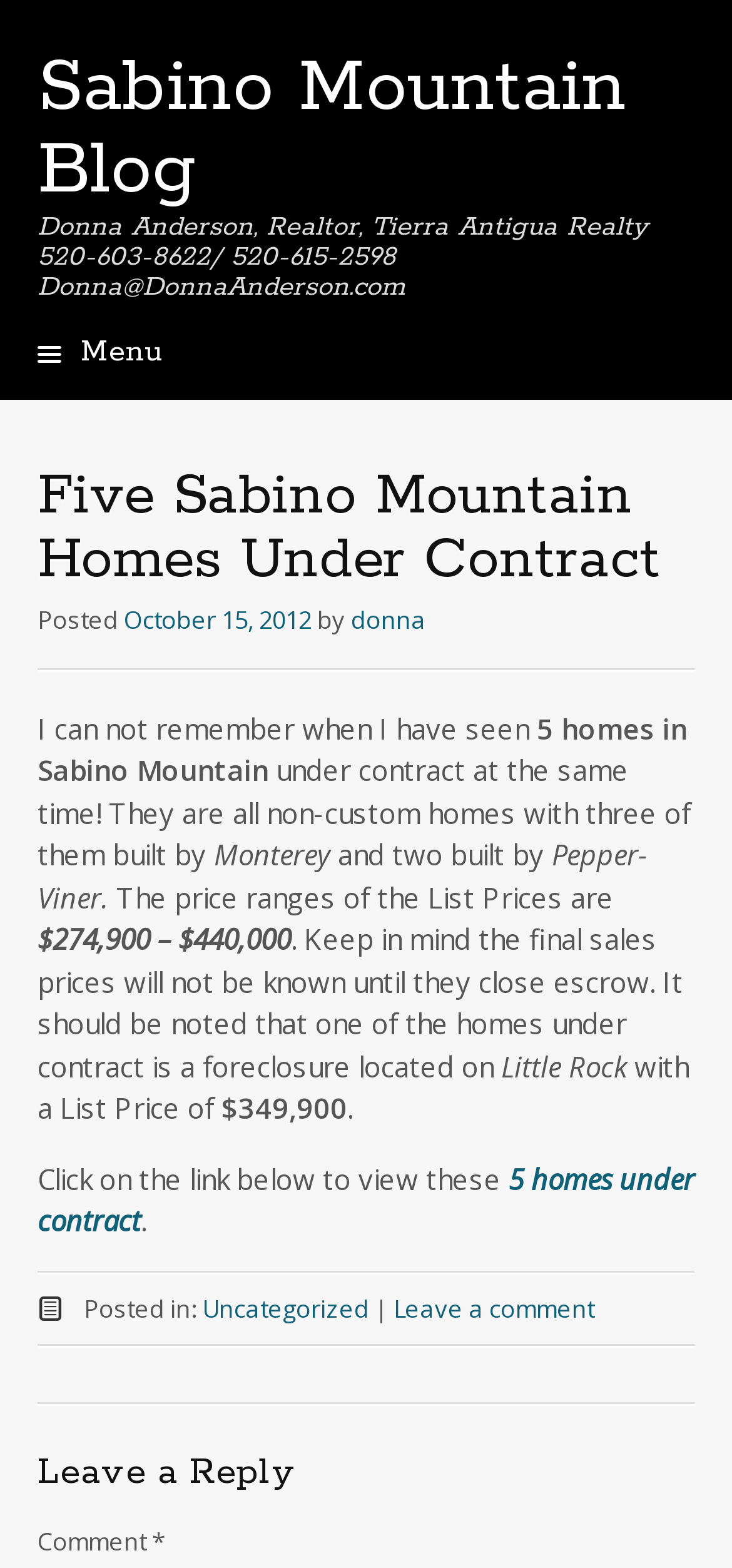Determine the bounding box for the UI element that matches this description: "donna".

[0.479, 0.384, 0.582, 0.406]